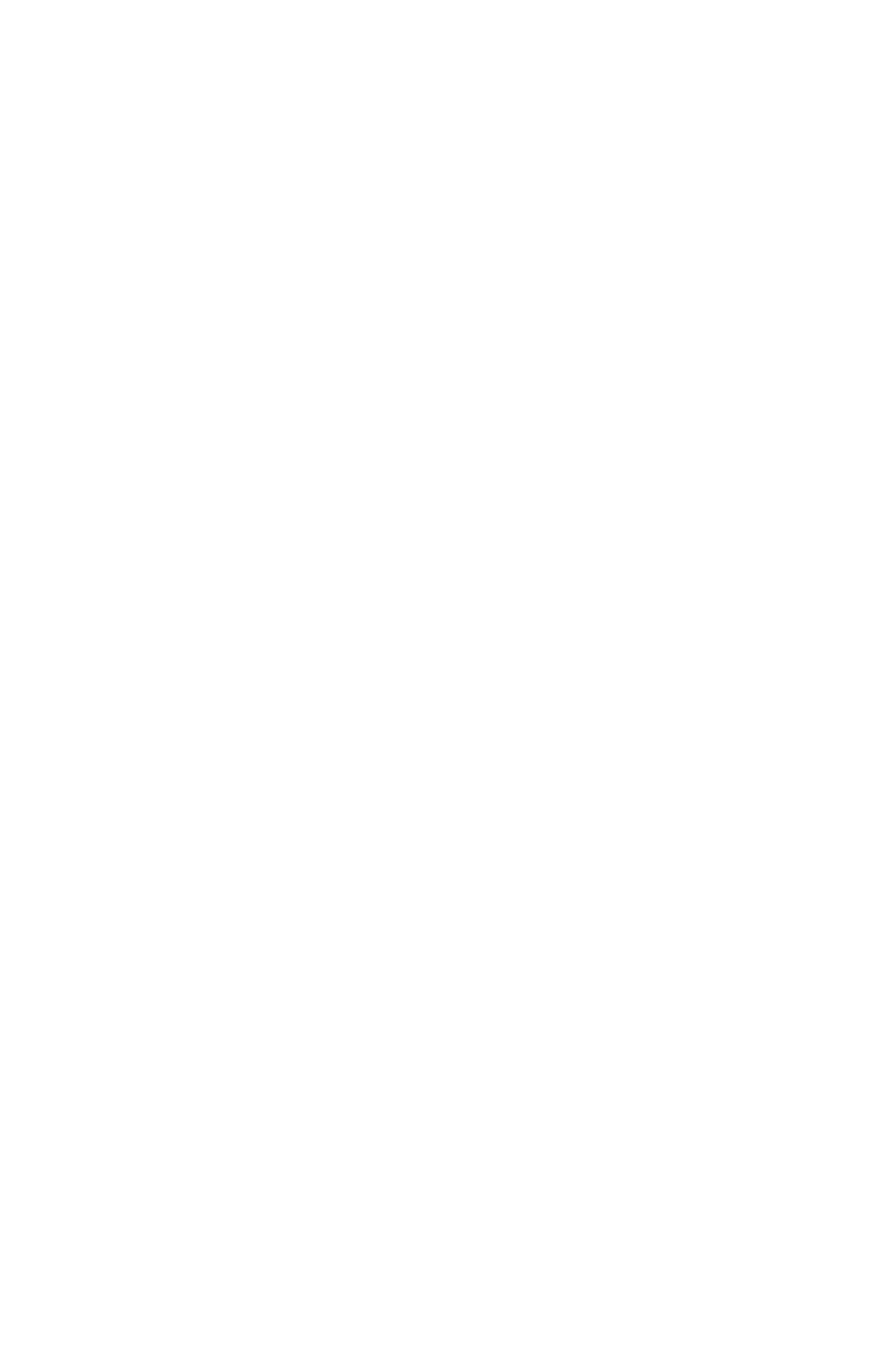Could you determine the bounding box coordinates of the clickable element to complete the instruction: "Click on the 'Next →' link"? Provide the coordinates as four float numbers between 0 and 1, i.e., [left, top, right, bottom].

None